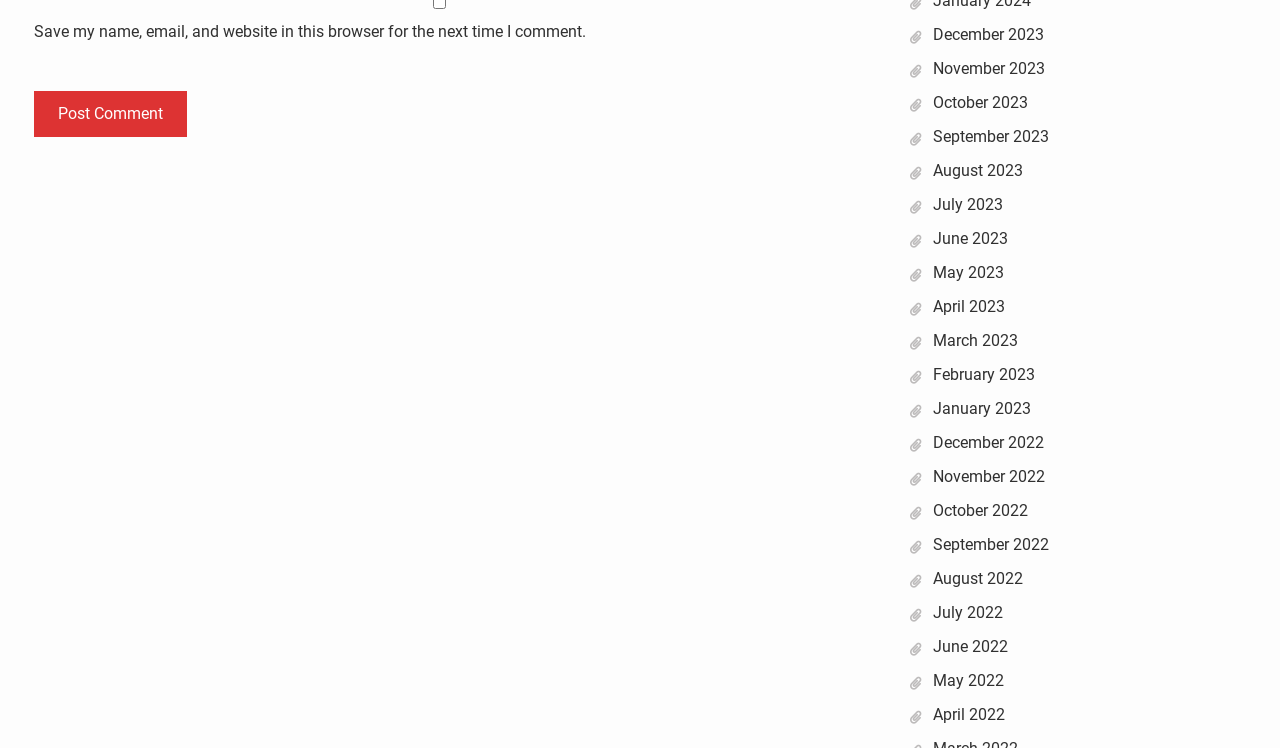Using the provided description: "March 2023", find the bounding box coordinates of the corresponding UI element. The output should be four float numbers between 0 and 1, in the format [left, top, right, bottom].

[0.729, 0.442, 0.796, 0.468]